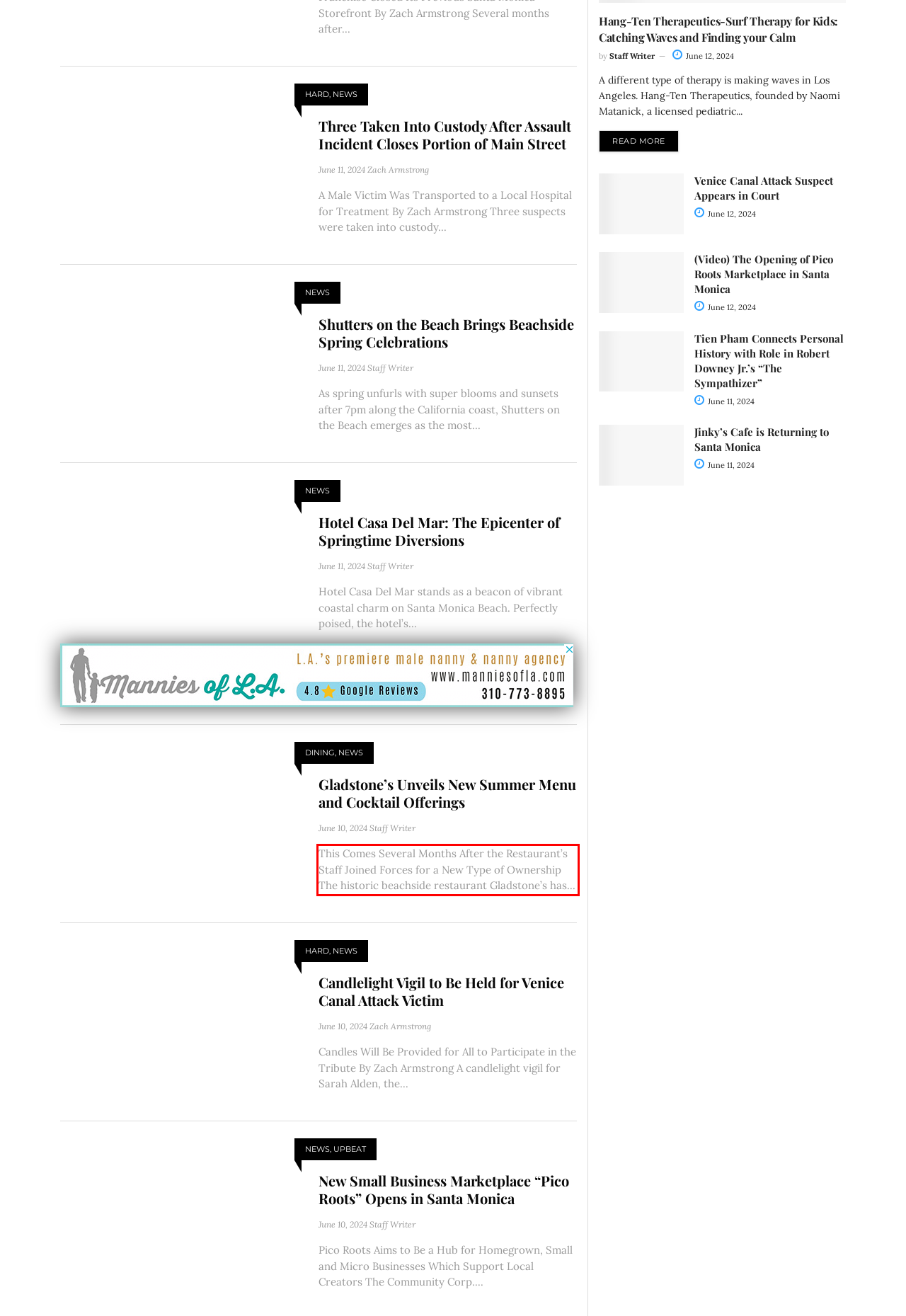With the provided screenshot of a webpage, locate the red bounding box and perform OCR to extract the text content inside it.

This Comes Several Months After the Restaurant’s Staff Joined Forces for a New Type of Ownership The historic beachside restaurant Gladstone’s has...